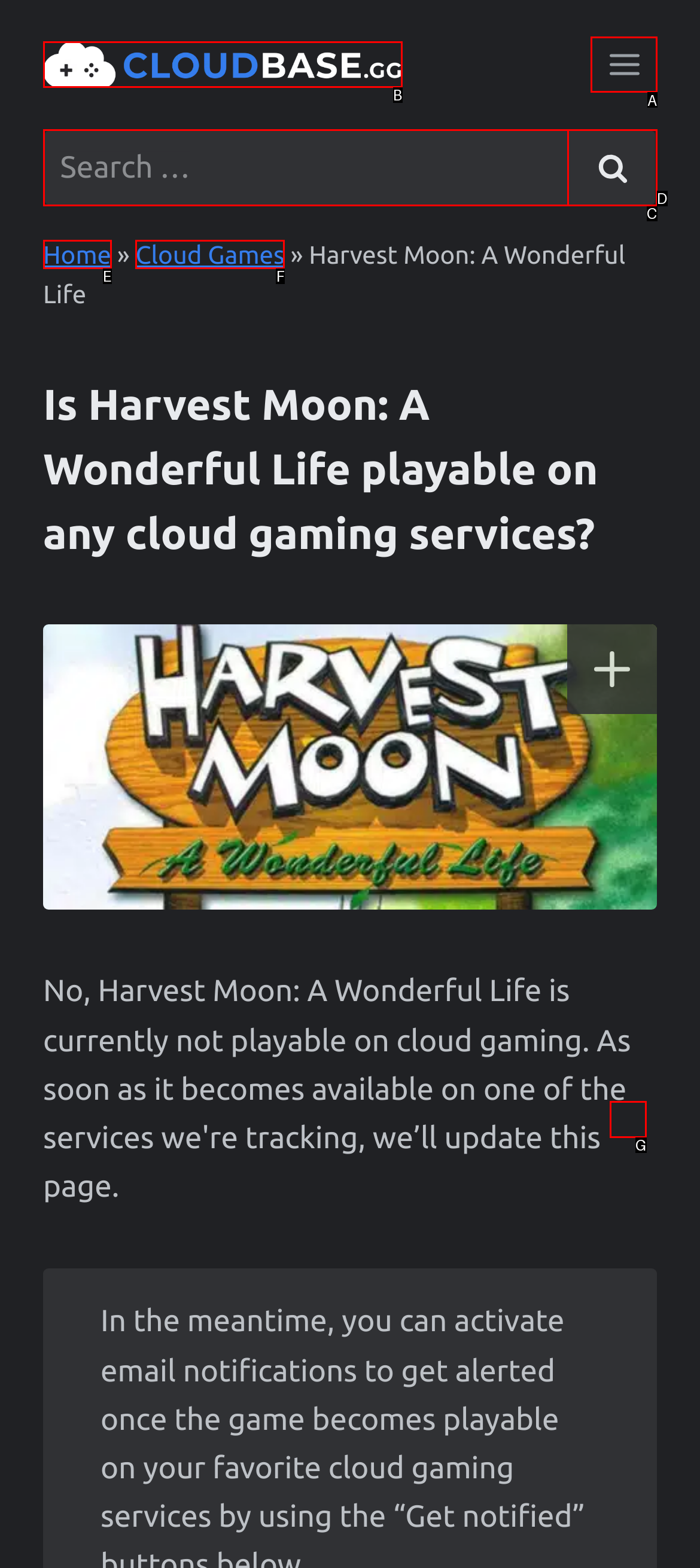Using the description: Scroll to top, find the best-matching HTML element. Indicate your answer with the letter of the chosen option.

G